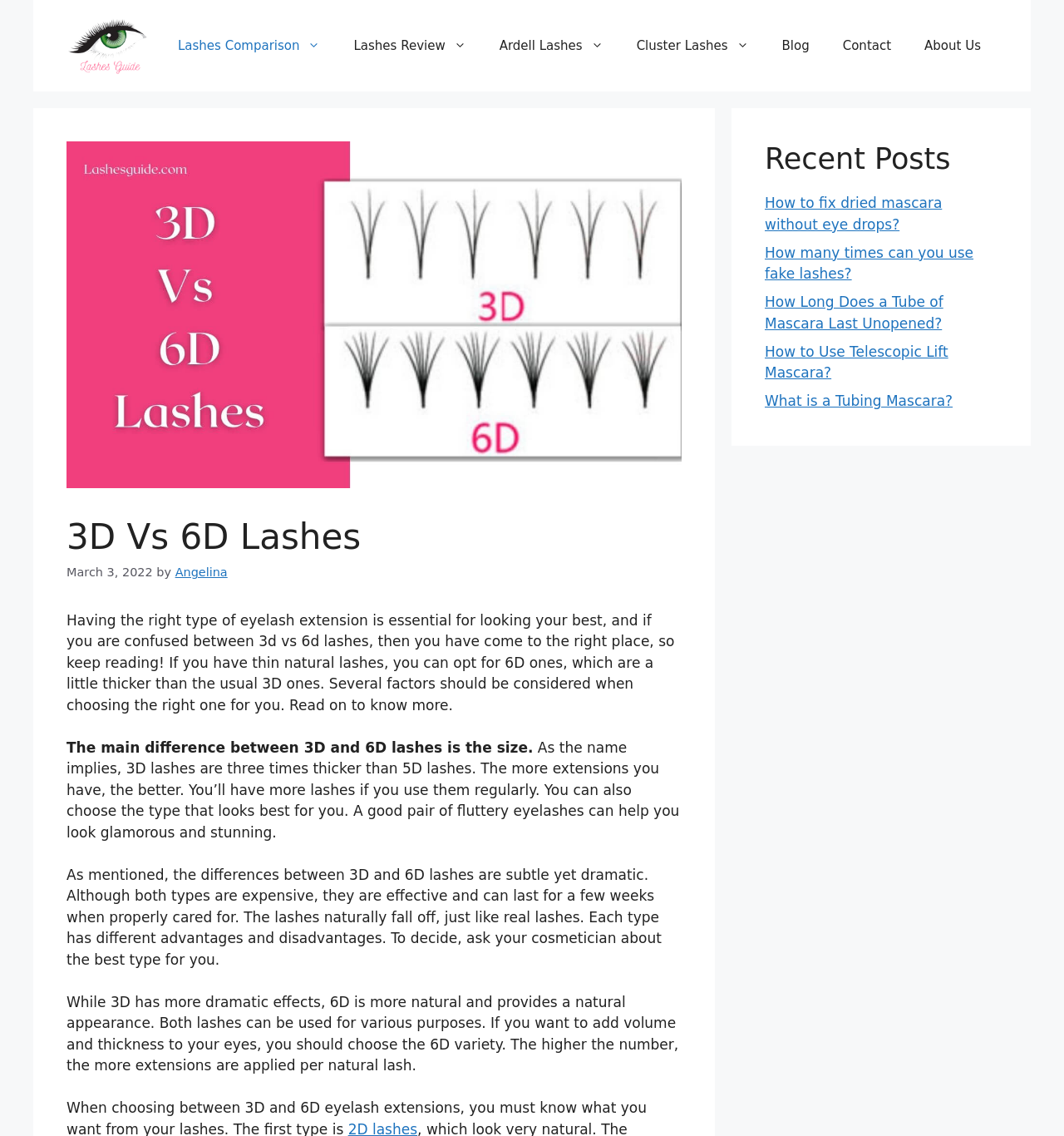Please determine the bounding box coordinates of the area that needs to be clicked to complete this task: 'Check the 'Recent Posts' section'. The coordinates must be four float numbers between 0 and 1, formatted as [left, top, right, bottom].

[0.719, 0.125, 0.938, 0.156]